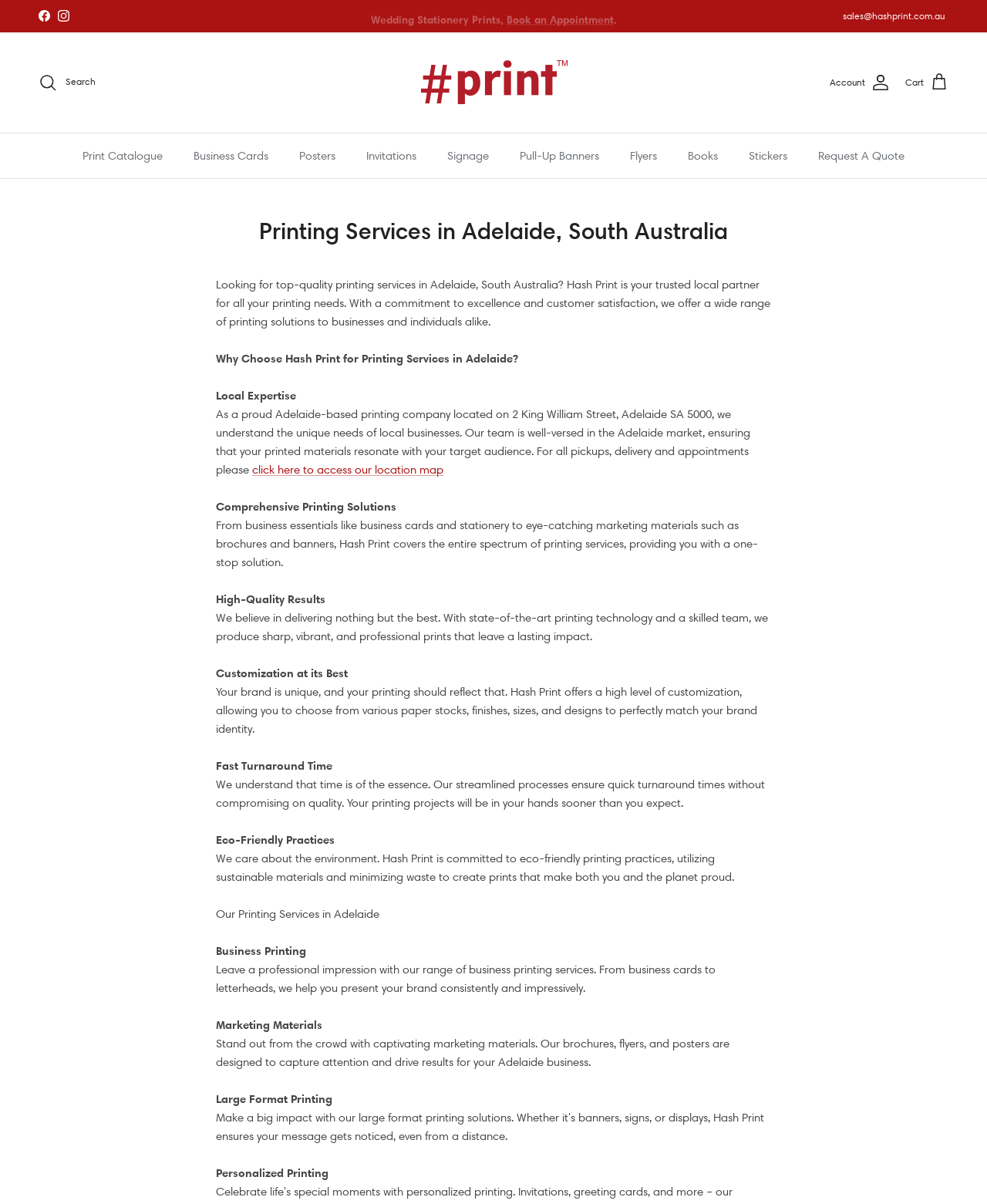Give a detailed account of the webpage.

This webpage is about Hash Print, a printing services company based in Adelaide, South Australia. At the top left corner, there are social media links to Facebook and Instagram. Next to them, there is a navigation menu with links to "Book an Appointment", "Search", "Hash Print", "Account", and "Cart". 

Below the navigation menu, there is a primary navigation section with links to various printing services, including "Print Catalogue", "Business Cards", "Posters", "Invitations", "Signage", "Pull-Up Banners", "Flyers", "Books", "Stickers", and "Request A Quote". 

The main content of the webpage is divided into sections. The first section has a heading "Printing Services in Adelaide, South Australia" and a brief introduction to Hash Print, describing it as a trusted local partner for all printing needs. 

The next section is titled "Why Choose Hash Print for Printing Services in Adelaide?" and highlights the company's local expertise, comprehensive printing solutions, high-quality results, customization options, fast turnaround time, and eco-friendly practices. 

Each of these points is explained in more detail, with paragraphs describing how Hash Print's local team understands the unique needs of Adelaide businesses, offers a wide range of printing solutions, produces high-quality prints, allows for customization, has a fast turnaround time, and follows eco-friendly practices. 

Further down, there is a section titled "Our Printing Services in Adelaide" which lists various services offered by Hash Print, including business printing, marketing materials, and large format printing. Each of these services is briefly described, explaining how they can help Adelaide businesses present themselves professionally and effectively.